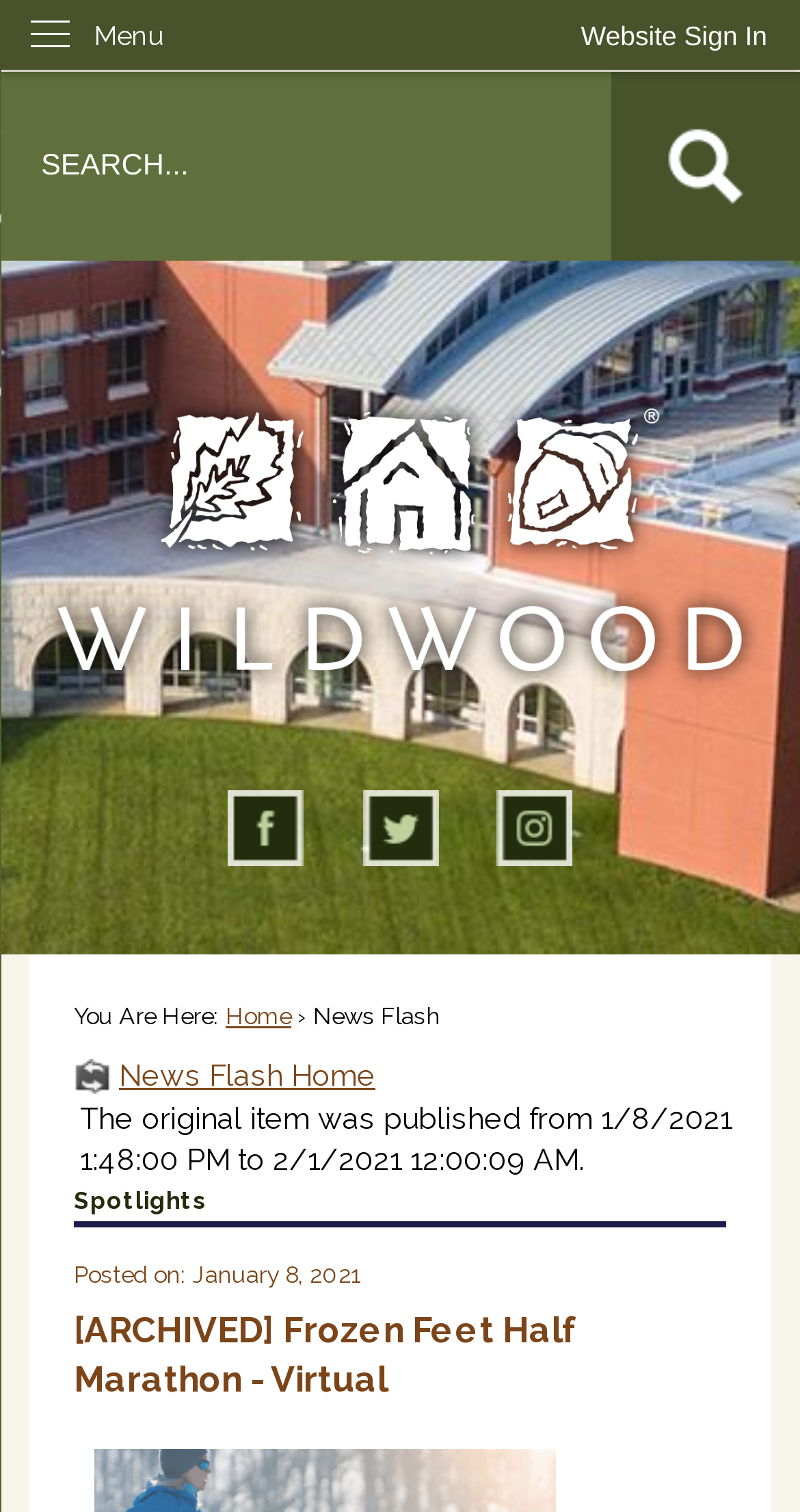How many social media links are there?
Based on the screenshot, respond with a single word or phrase.

3